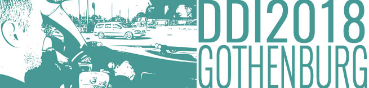What is the theme of the DDI 2018 conference?
Please provide a detailed and thorough answer to the question.

The theme of the DDI 2018 conference is data-driven innovation, transportation, and perhaps automated systems, which is reflected in the stylized depiction of a person driving in the background.